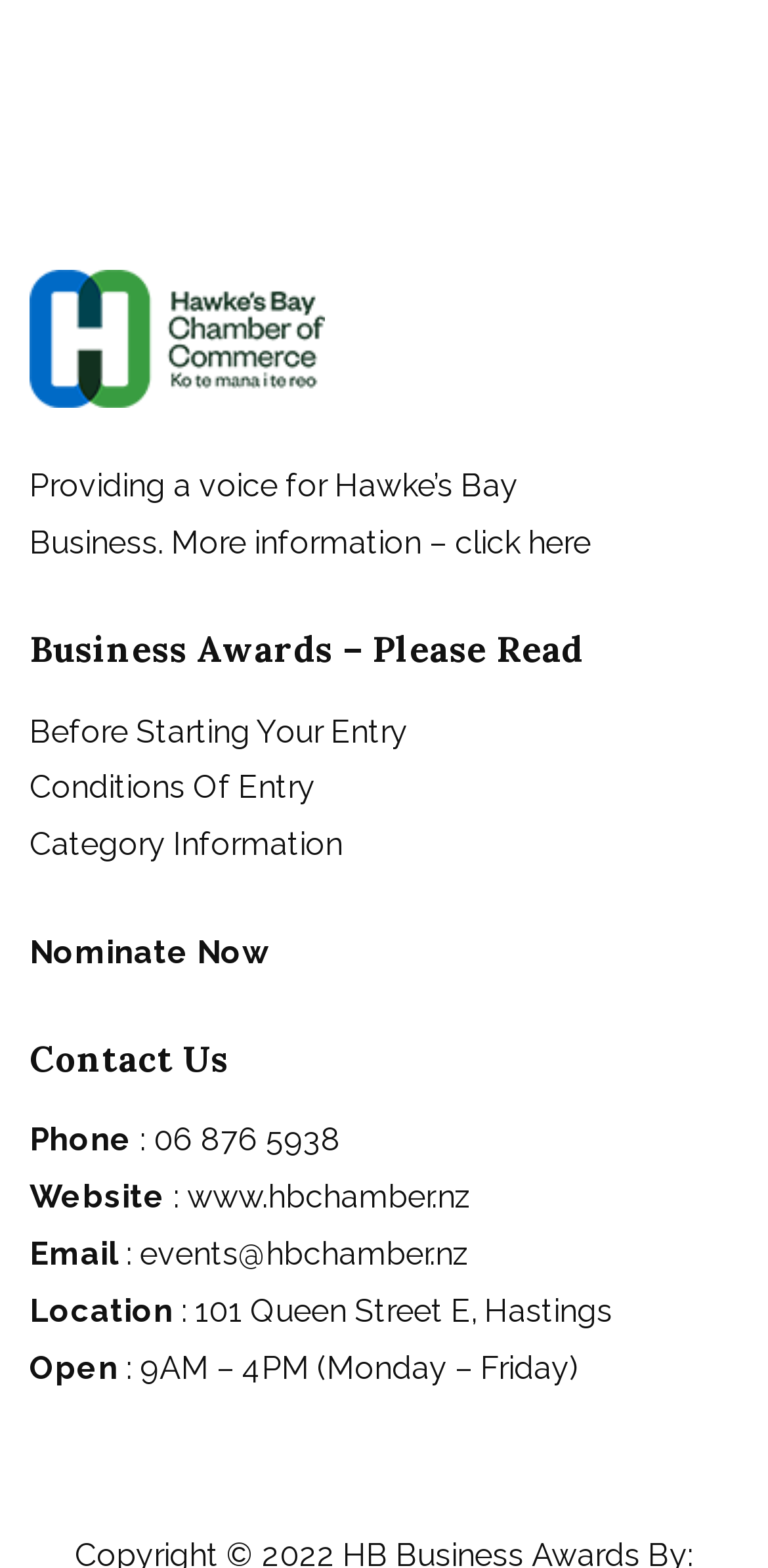How can I nominate for the Business Awards?
Use the information from the image to give a detailed answer to the question.

The webpage provides a link 'Nominate Now' which suggests that users can click on it to nominate for the Business Awards. This link is located below the heading 'Business Awards – Please Read'.